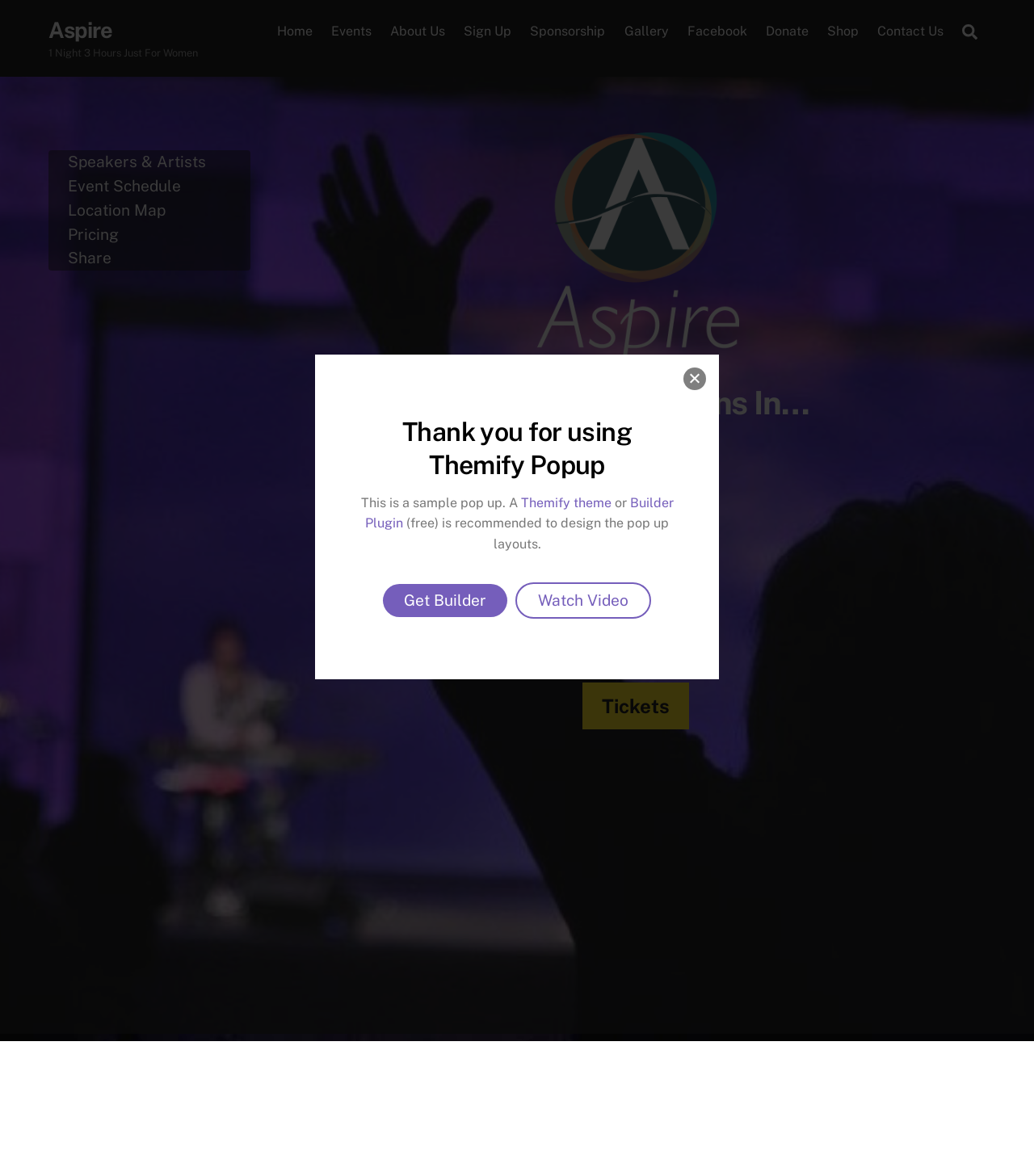For the following element description, predict the bounding box coordinates in the format (top-left x, top-left y, bottom-right x, bottom-right y). All values should be floating point numbers between 0 and 1. Description: Search

[0.923, 0.013, 0.953, 0.041]